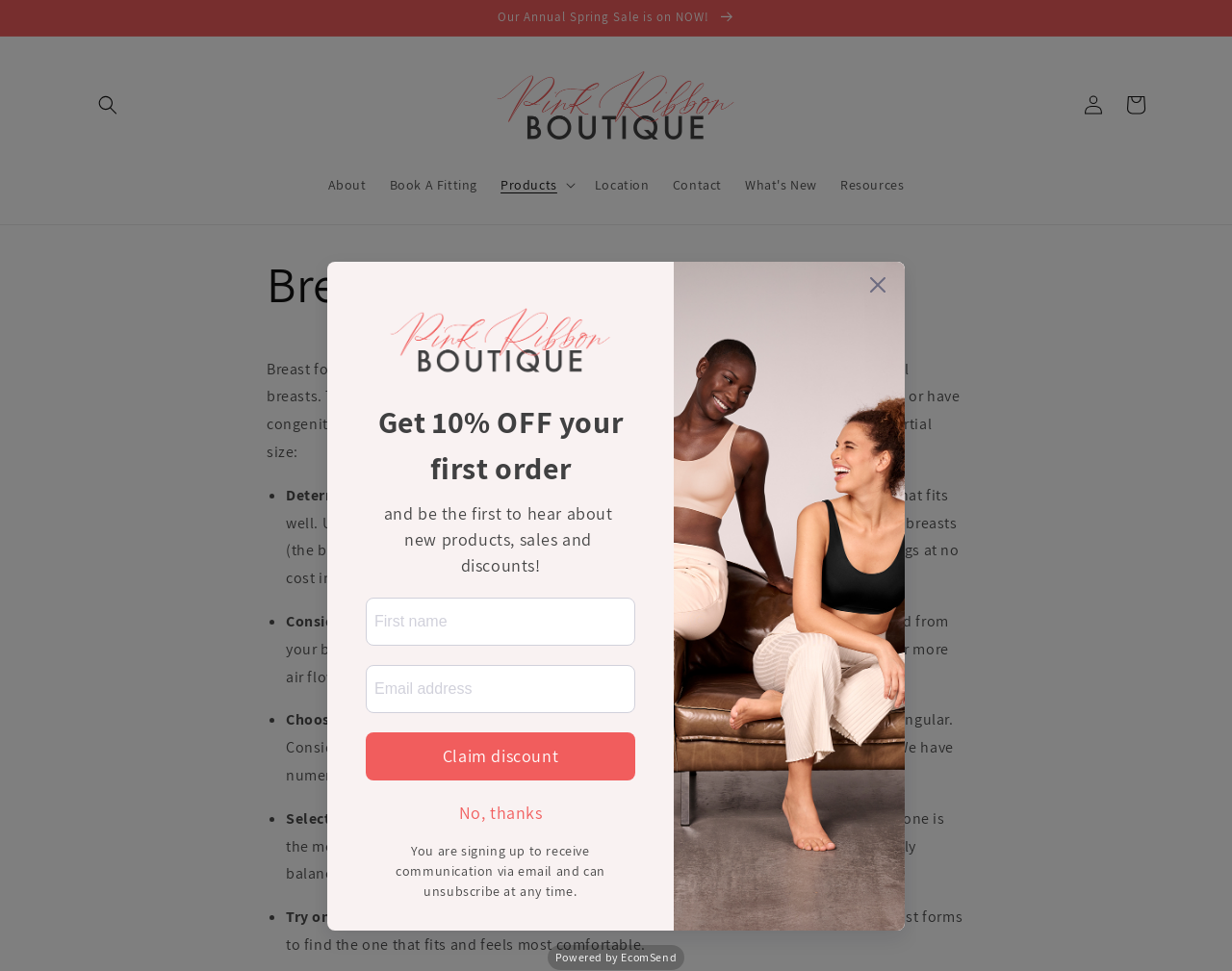How many steps are involved in finding a breast form or partial size?
Please provide a detailed answer to the question.

The webpage provides five tips for finding a breast form or partial size, which are: determine your bra size, consider your lifestyle, choose a shape, select a material, and try on different sizes and styles.